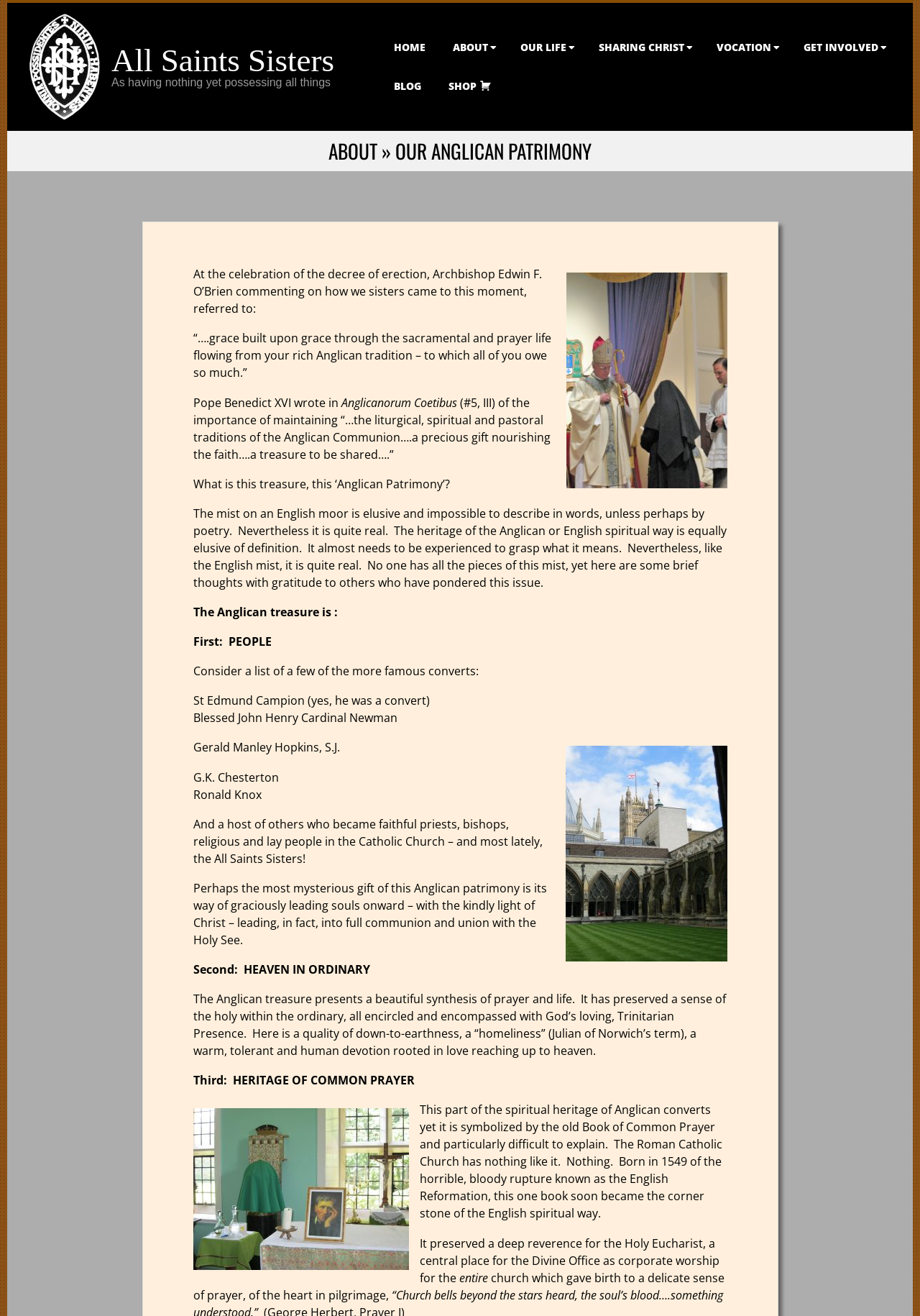What is the name of the book that symbolizes the heritage of common prayer?
Kindly answer the question with as much detail as you can.

The webpage has a static text that mentions the Book of Common Prayer as a symbol of the heritage of common prayer, which is a part of the spiritual heritage of Anglican converts. Therefore, the answer is 'Book of Common Prayer'.